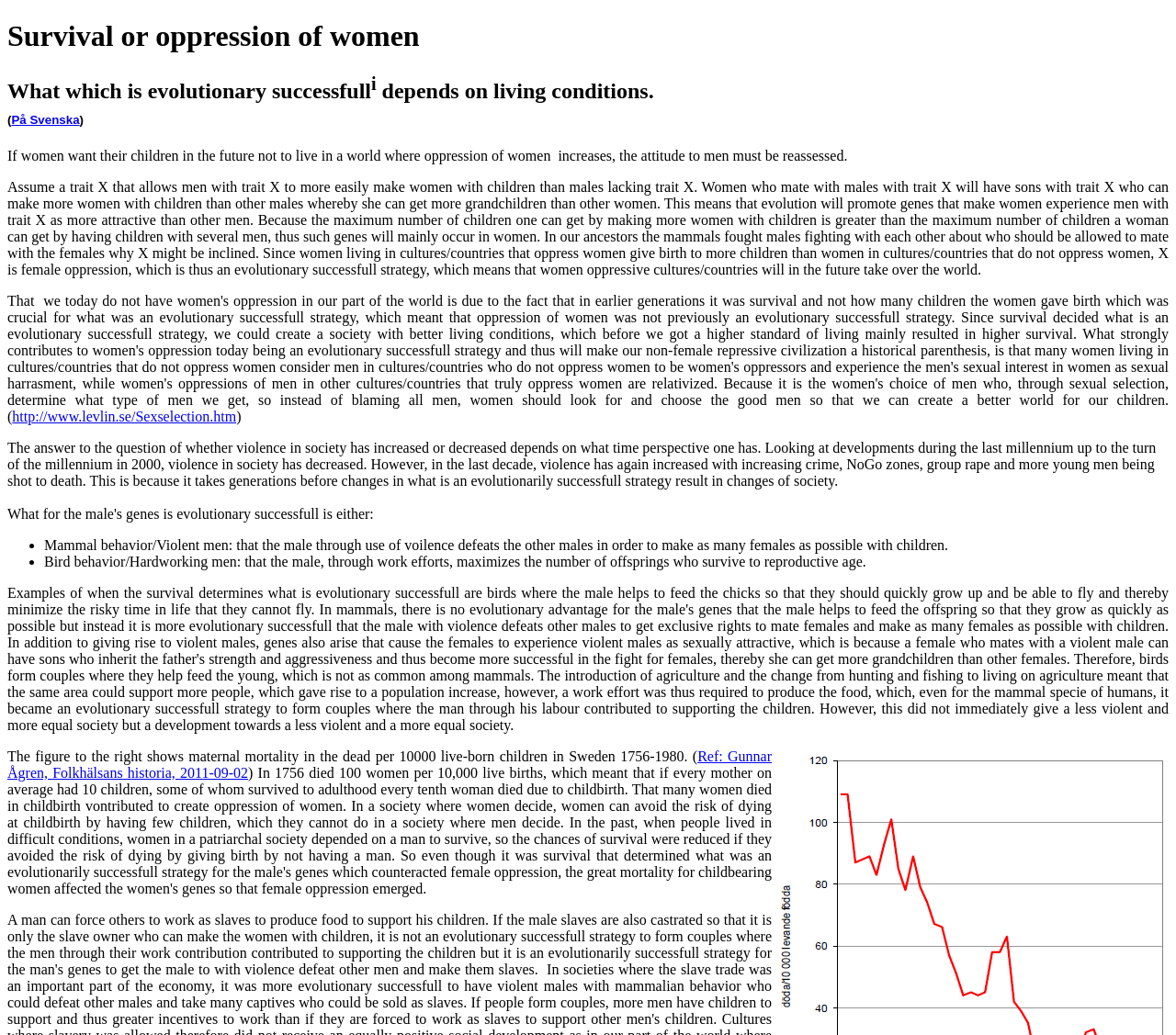Given the description På Svenska, predict the bounding box coordinates of the UI element. Ensure the coordinates are in the format (top-left x, top-left y, bottom-right x, bottom-right y) and all values are between 0 and 1.

[0.01, 0.109, 0.068, 0.122]